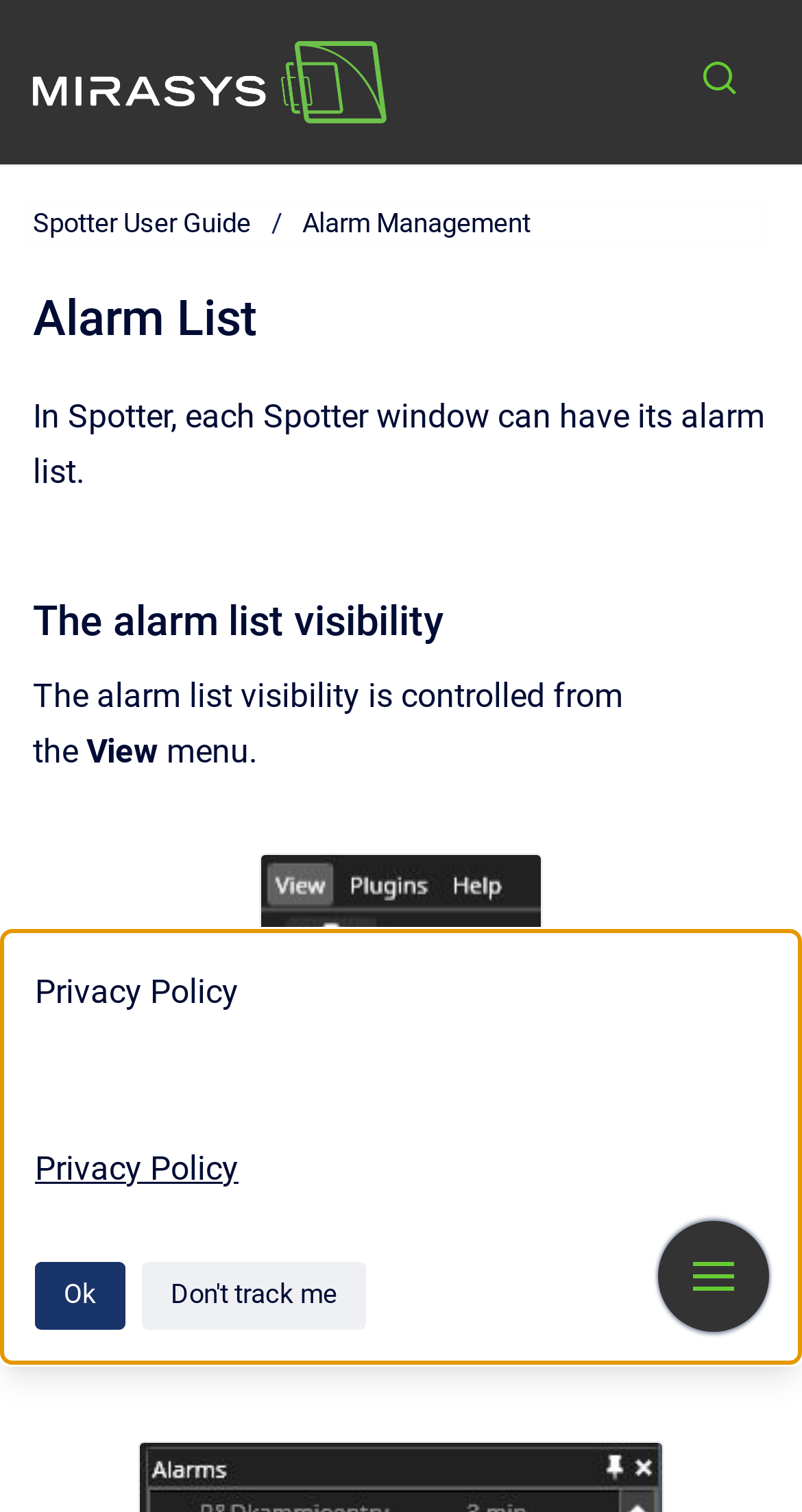What is the purpose of the 'Show search form' button? Based on the image, give a response in one word or a short phrase.

to show search form